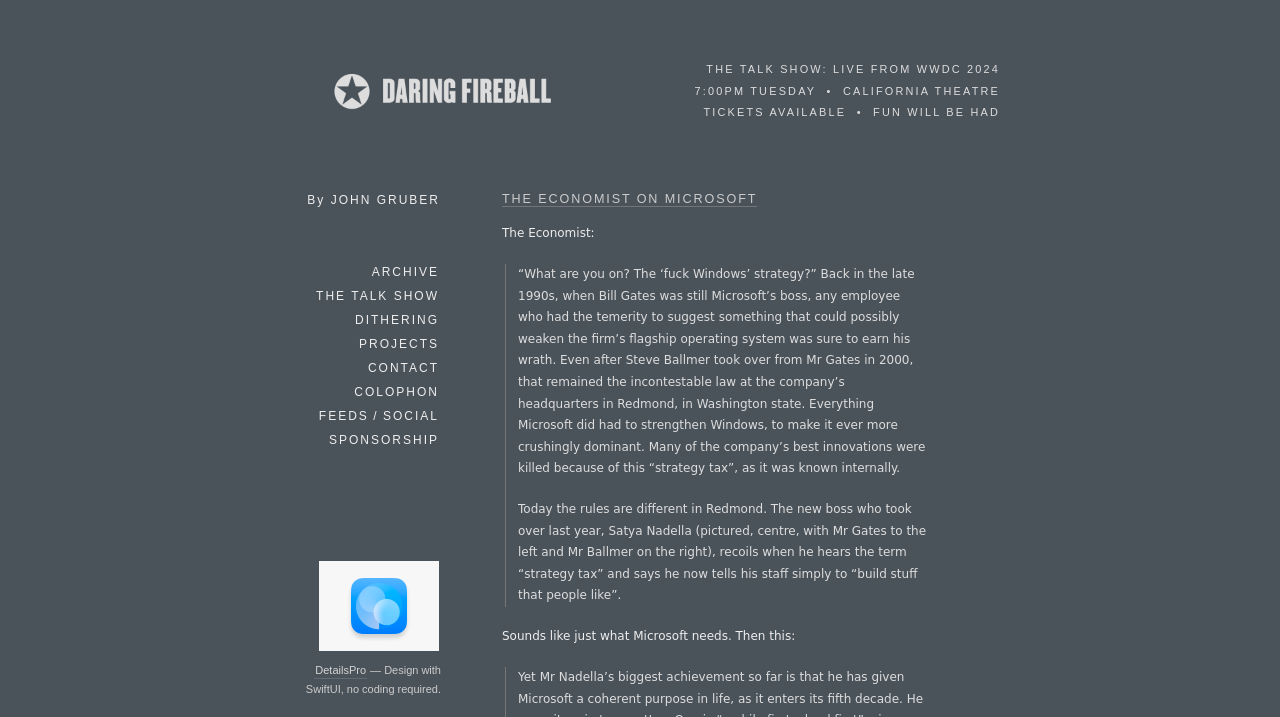Utilize the details in the image to give a detailed response to the question: What is the name of the company mentioned in the article, besides Microsoft?

The name of the company can be found at the bottom of the webpage, where the link 'DetailsPro' is located, along with an image of the same name. The company is mentioned as a separate entity from Microsoft.